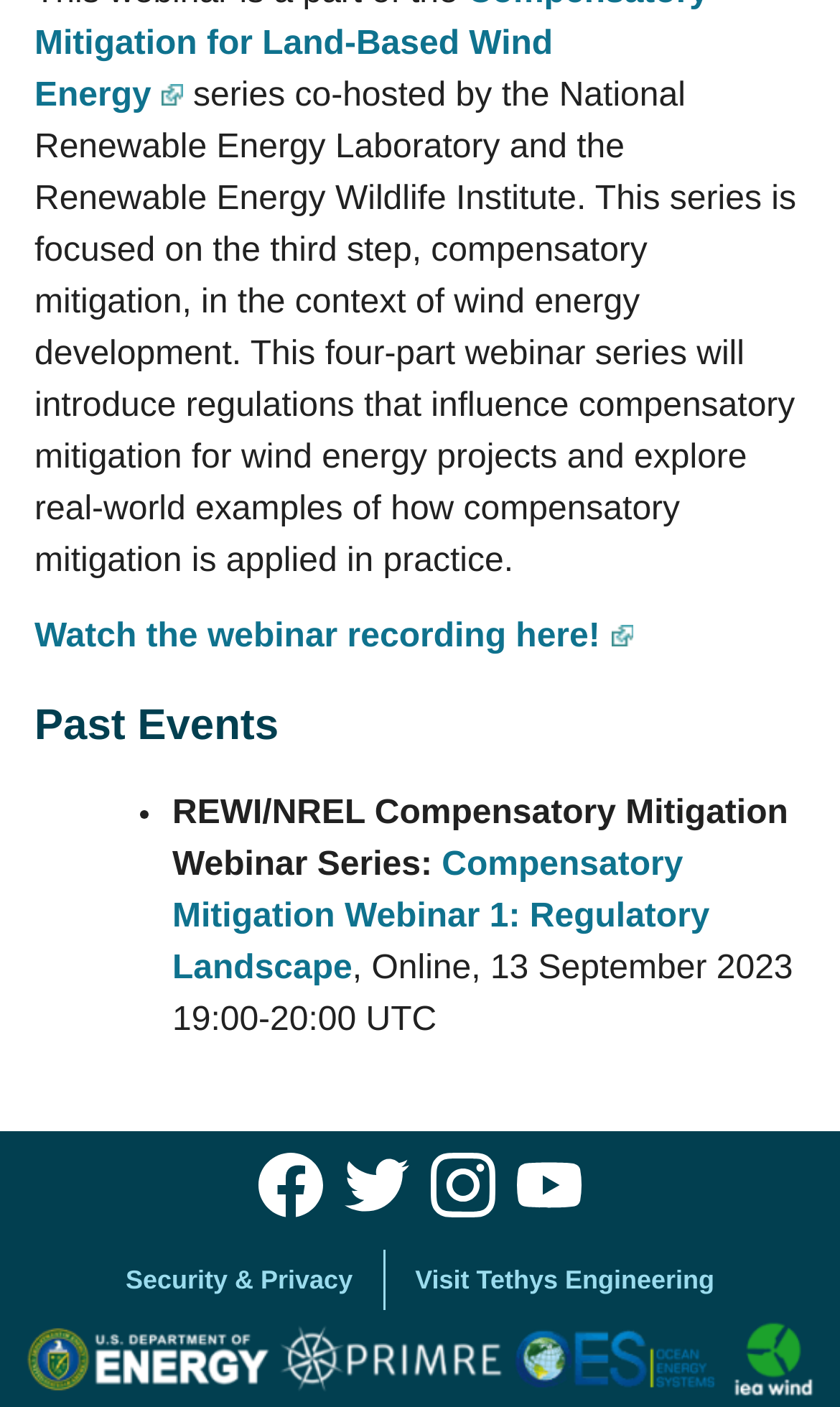Find the bounding box coordinates of the element you need to click on to perform this action: 'Visit Tethys Engineering website'. The coordinates should be represented by four float values between 0 and 1, in the format [left, top, right, bottom].

[0.481, 0.889, 0.863, 0.932]